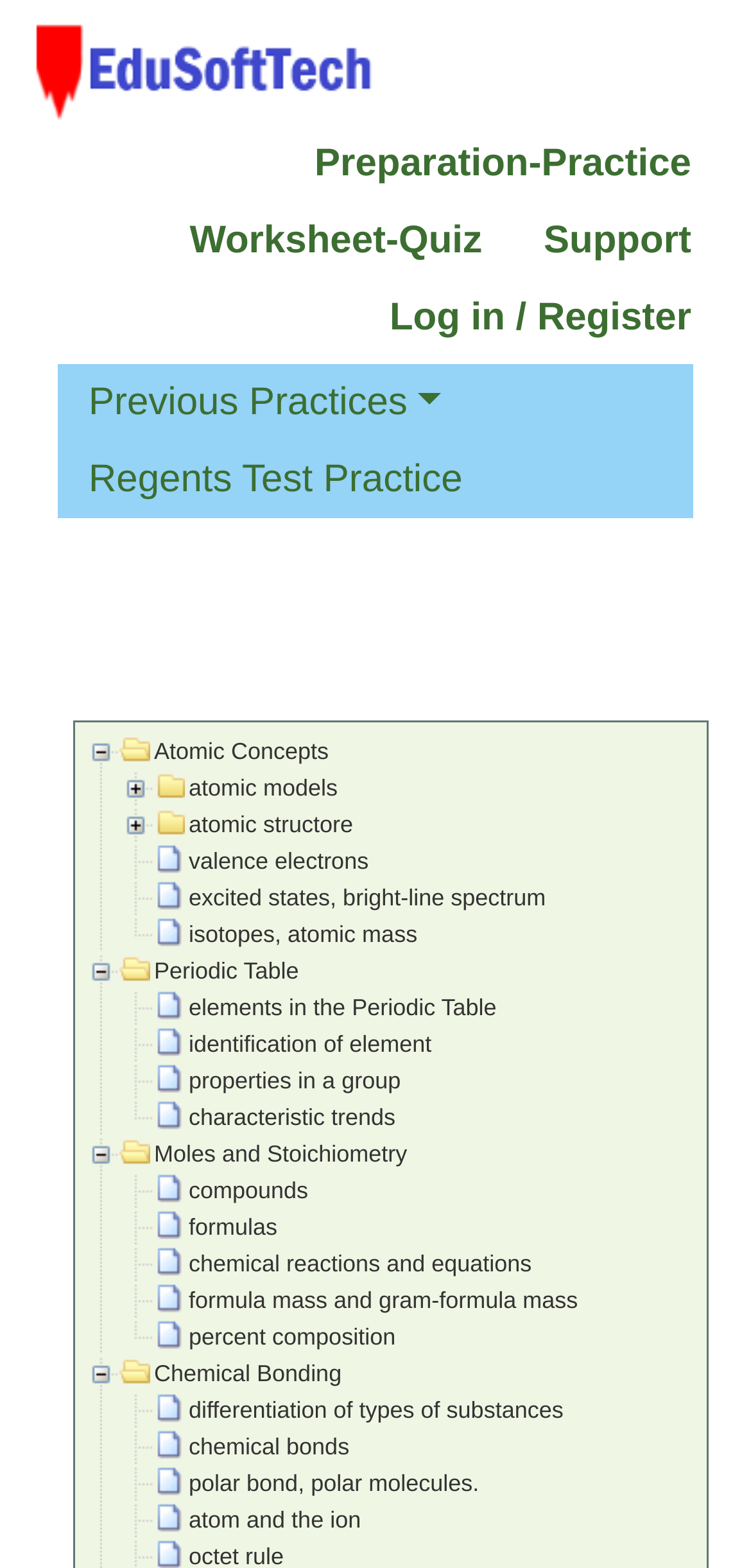Identify the bounding box coordinates of the clickable region necessary to fulfill the following instruction: "Click on the 'edusofttech home' link". The bounding box coordinates should be four float numbers between 0 and 1, i.e., [left, top, right, bottom].

[0.038, 0.034, 0.508, 0.055]